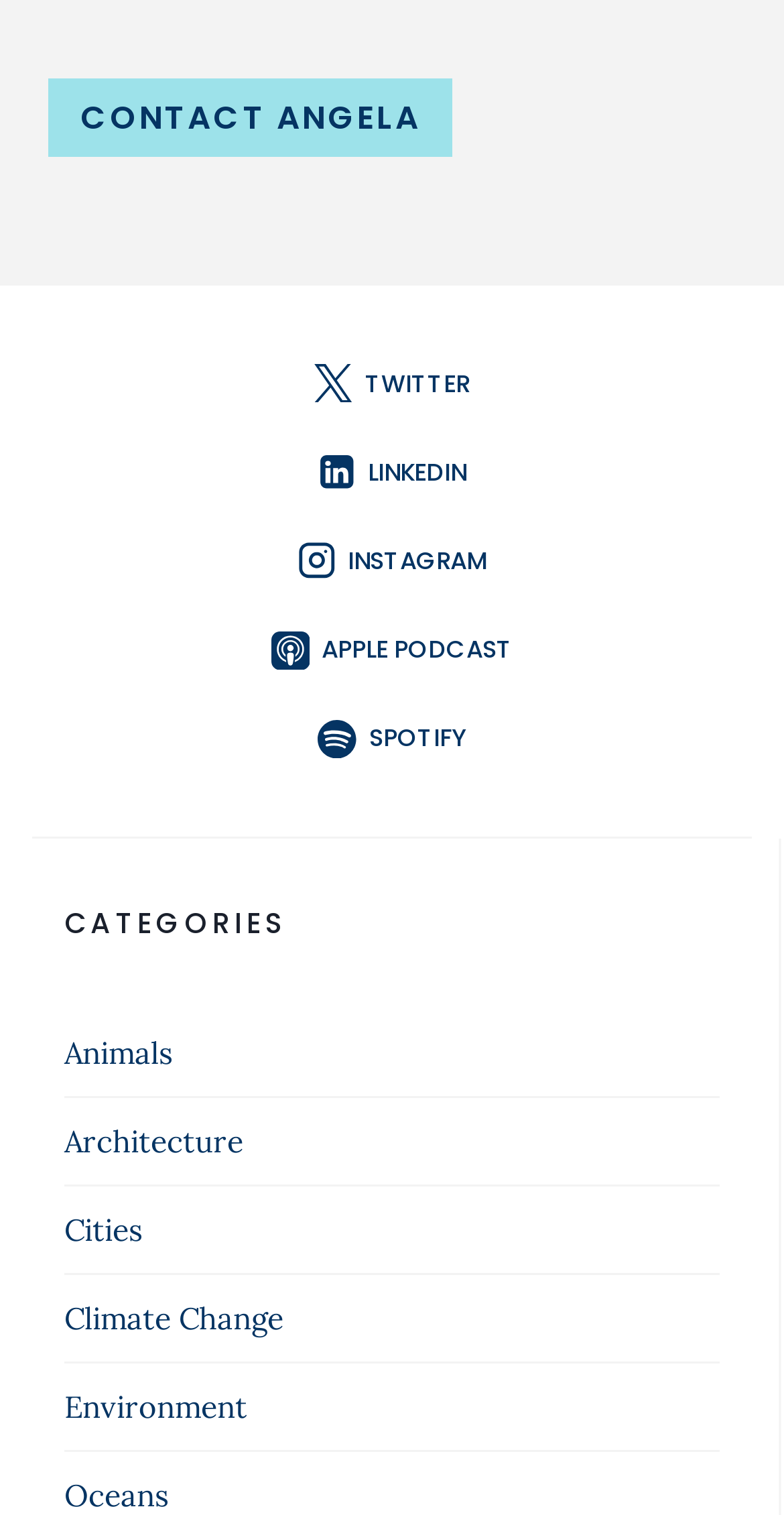Can you find the bounding box coordinates of the area I should click to execute the following instruction: "View Animals"?

[0.082, 0.683, 0.221, 0.708]